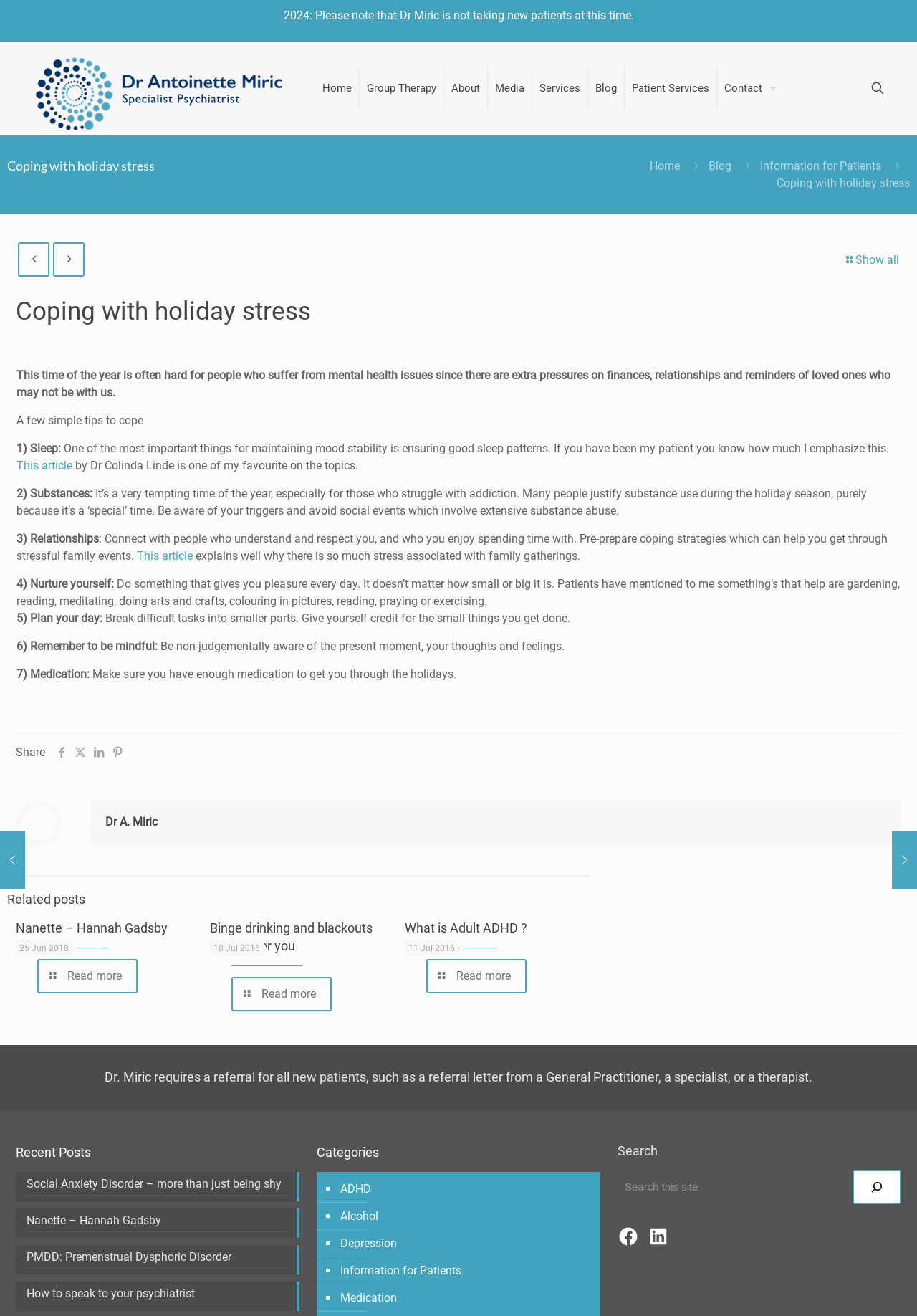Articulate a detailed summary of the webpage's content and design.

This webpage is about coping with holiday stress, specifically focusing on mental health issues. At the top, there is a logo of Dr. A. Miric, a psychiatrist, and a navigation menu with links to various sections of the website, including Home, Group Therapy, About, Media, Services, Blog, Patient Services, and Contact. 

Below the navigation menu, there is a heading "Coping with holiday stress" and a brief introduction to the topic, mentioning the extra pressures people with mental health issues face during the holiday season. 

The main content of the webpage is divided into seven sections, each providing a simple tip to cope with holiday stress. These sections are titled "Sleep", "Substances", "Relationships", "Nurture yourself", "Plan your day", "Remember to be mindful", and "Medication". Each section provides a brief explanation and advice on how to manage stress related to the specific topic.

On the right side of the webpage, there are links to related posts, including "Nanette – Hannah Gadsby", "Binge drinking and blackouts are bad for you", and "What is Adult ADHD?". Each link is accompanied by a date and a brief separator line.

At the bottom of the webpage, there is a section with information about Dr. Miric's practice, including a note that she is not taking new patients at this time and requires a referral for all new patients. There is also a section titled "Recent Posts" with no content.